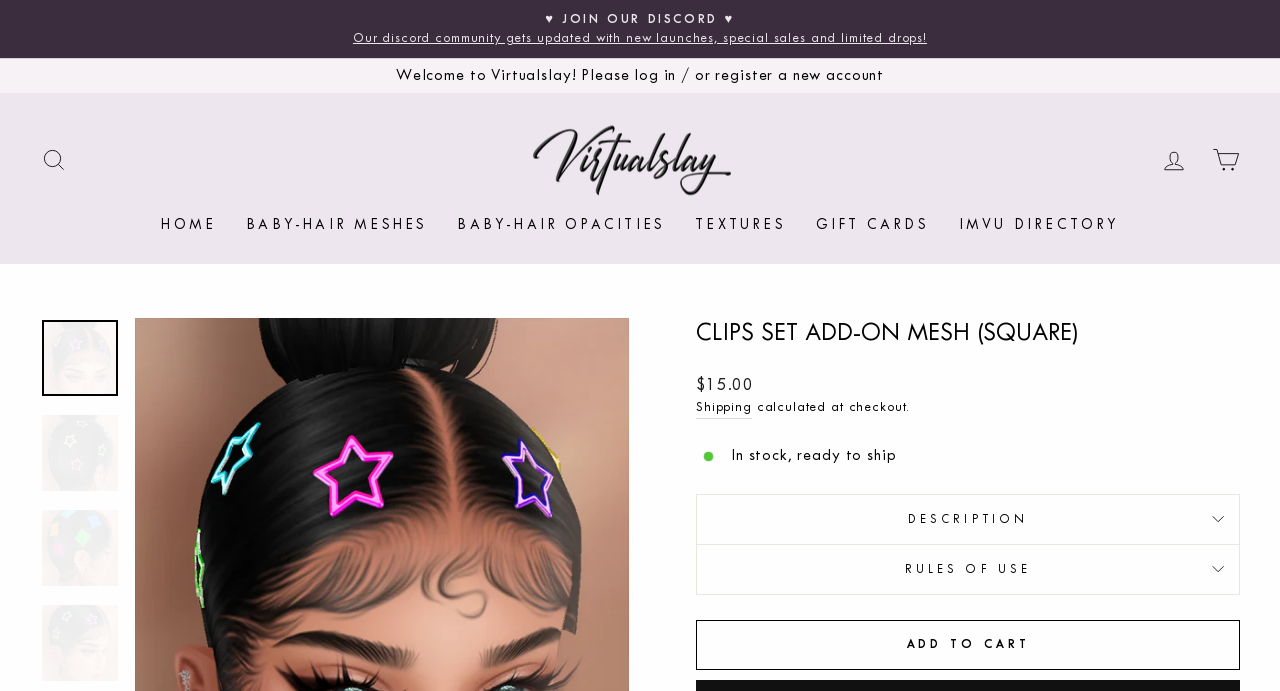Construct a thorough caption encompassing all aspects of the webpage.

This webpage appears to be a product page for a virtual item, specifically a "Clips Set Add-On Mesh (Square)" from Virtualslay. At the top of the page, there is a navigation menu with links to "HOME", "BABY-HAIR MESHES", "BABY-HAIR OPACITIES", "TEXTURES", "GIFT CARDS", and "IMVU DIRECTORY". 

Below the navigation menu, there is a prominent display of the product image, with four identical images of the "Clips Set Add-On Mesh (Square)" arranged vertically. 

To the right of the product images, there is a section with product information, including the product name "CLIPS SET ADD-ON MESH (SQUARE)" in a heading, followed by the regular price of "$15.00". There is also a link to "Shipping" and a note that the shipping cost will be calculated at checkout. 

Further down, there is a section with a button to expand the product description, another button to expand the rules of use, and an "ADD TO CART" button. The product's availability is indicated as "In stock, ready to ship". 

At the very top of the page, there are links to "Skip to content", "JOIN OUR DISCORD", and "Welcome to Virtualslay! Please log in / or register a new account". There is also a search bar and links to "Virtualslay" and "LOG IN" at the top right corner of the page.